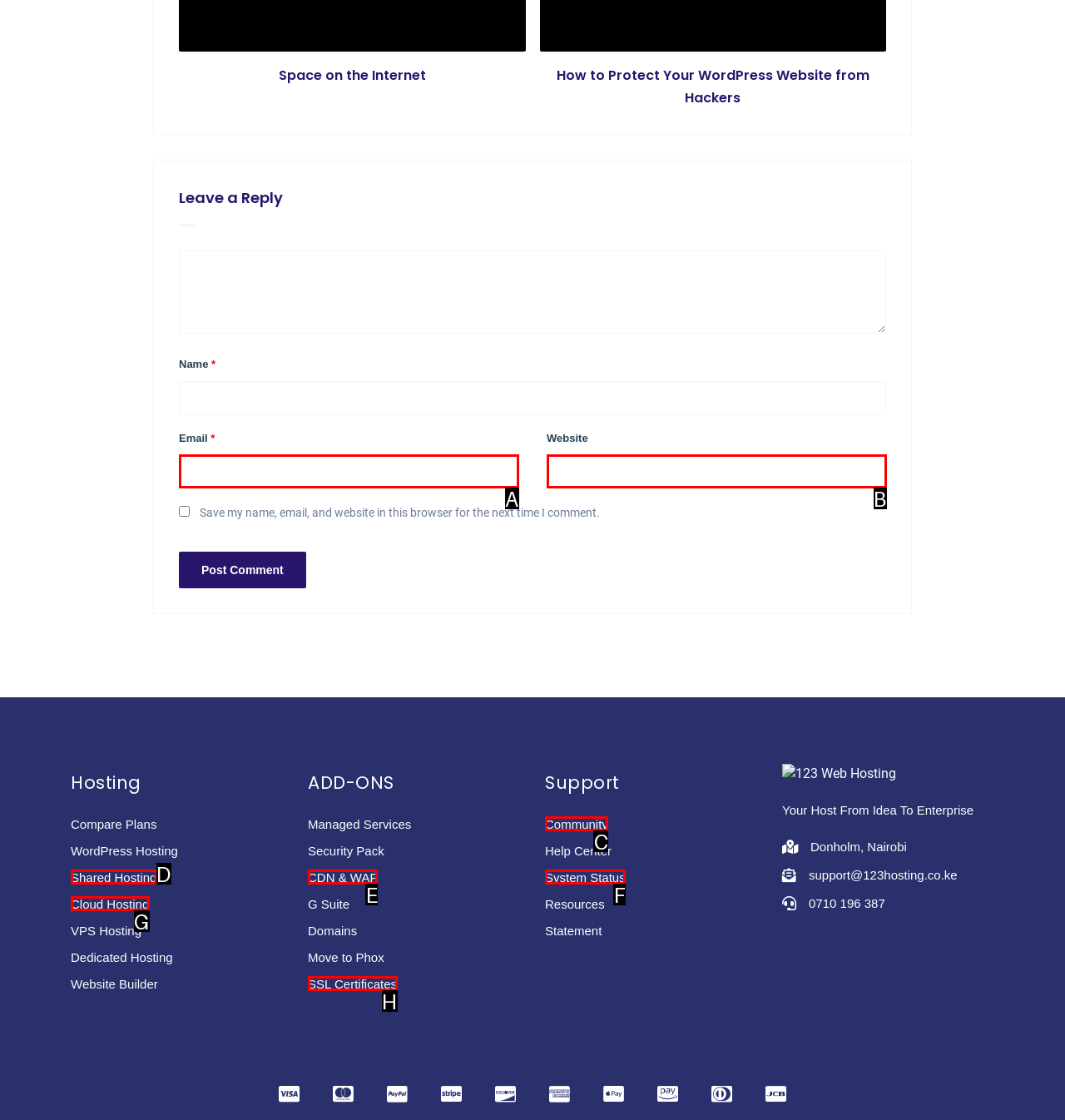Select the HTML element that corresponds to the description: parent_node: Email * name="email"
Reply with the letter of the correct option from the given choices.

A